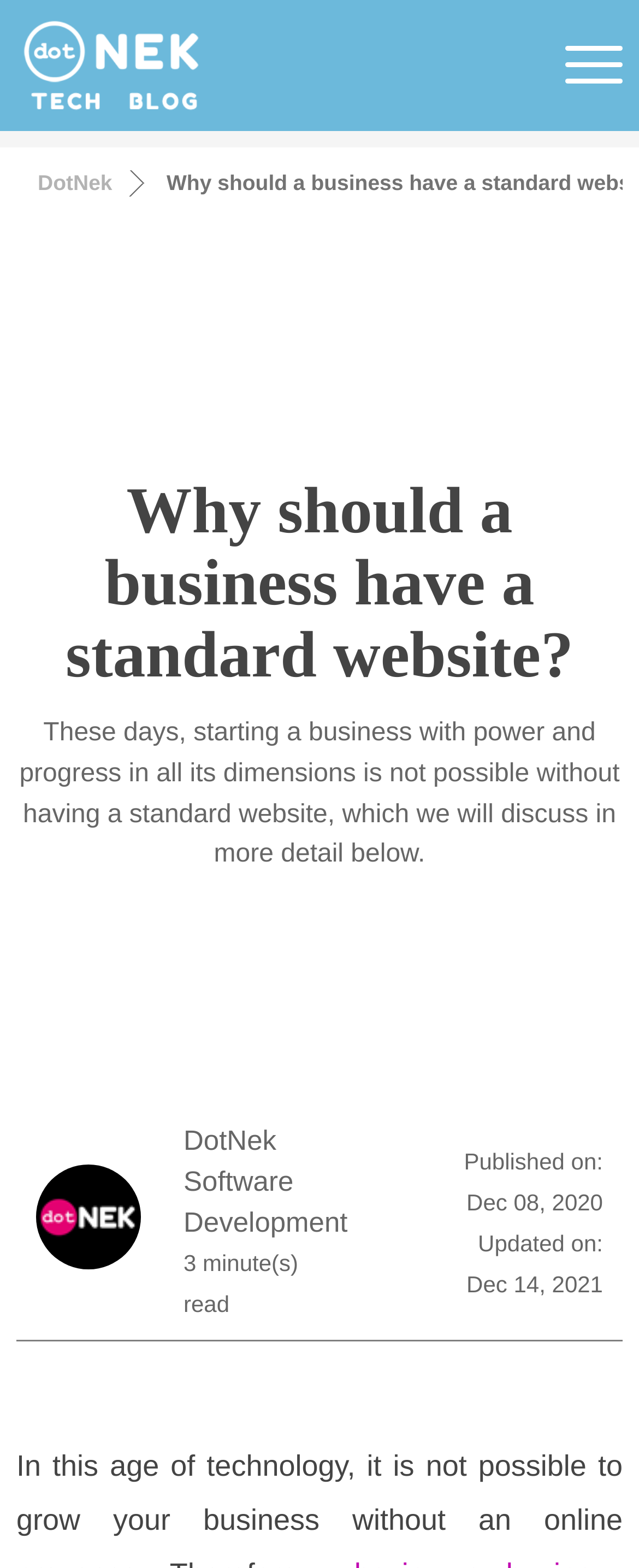Kindly respond to the following question with a single word or a brief phrase: 
What is the topic of the article?

Why a business needs a standard website